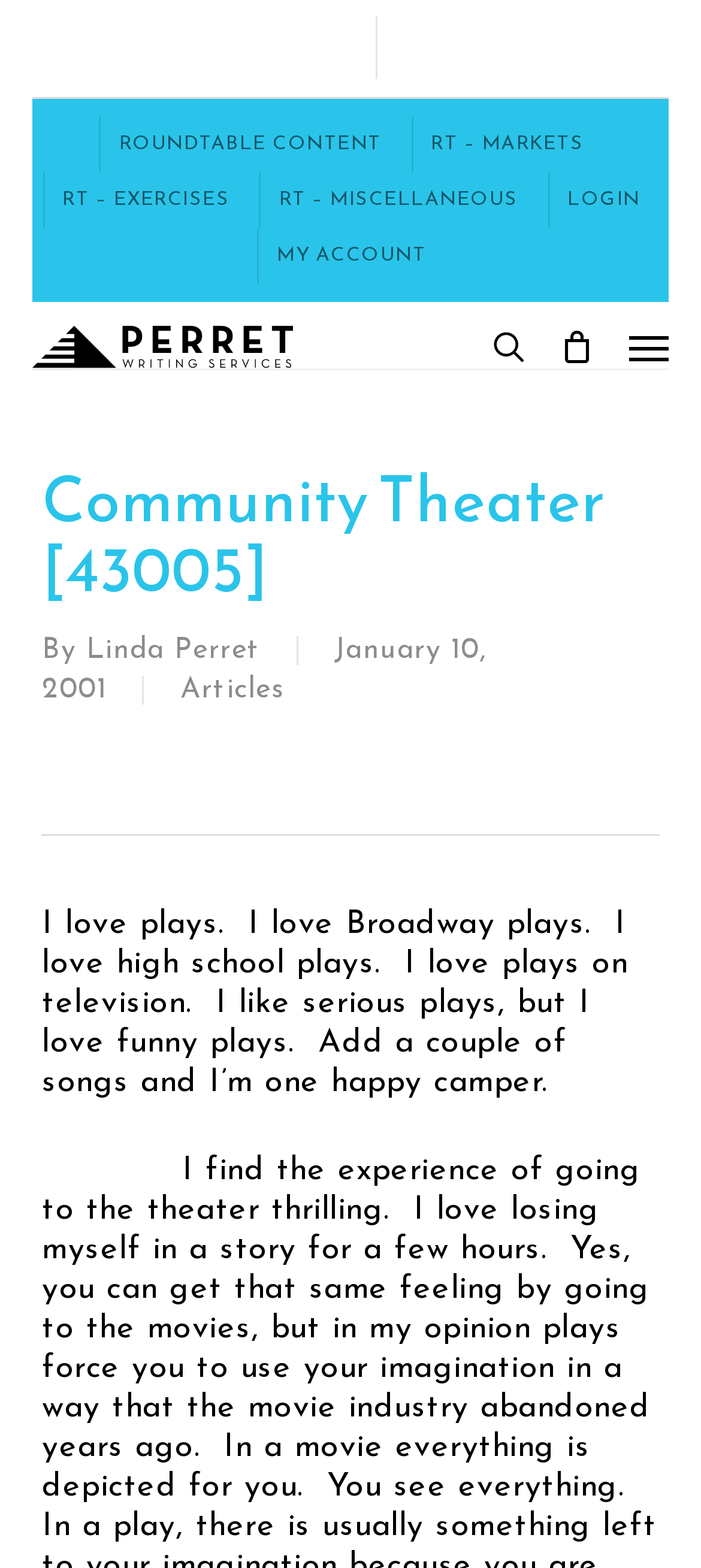Find the bounding box coordinates of the clickable element required to execute the following instruction: "Open Navigation Menu". Provide the coordinates as four float numbers between 0 and 1, i.e., [left, top, right, bottom].

[0.897, 0.21, 0.954, 0.233]